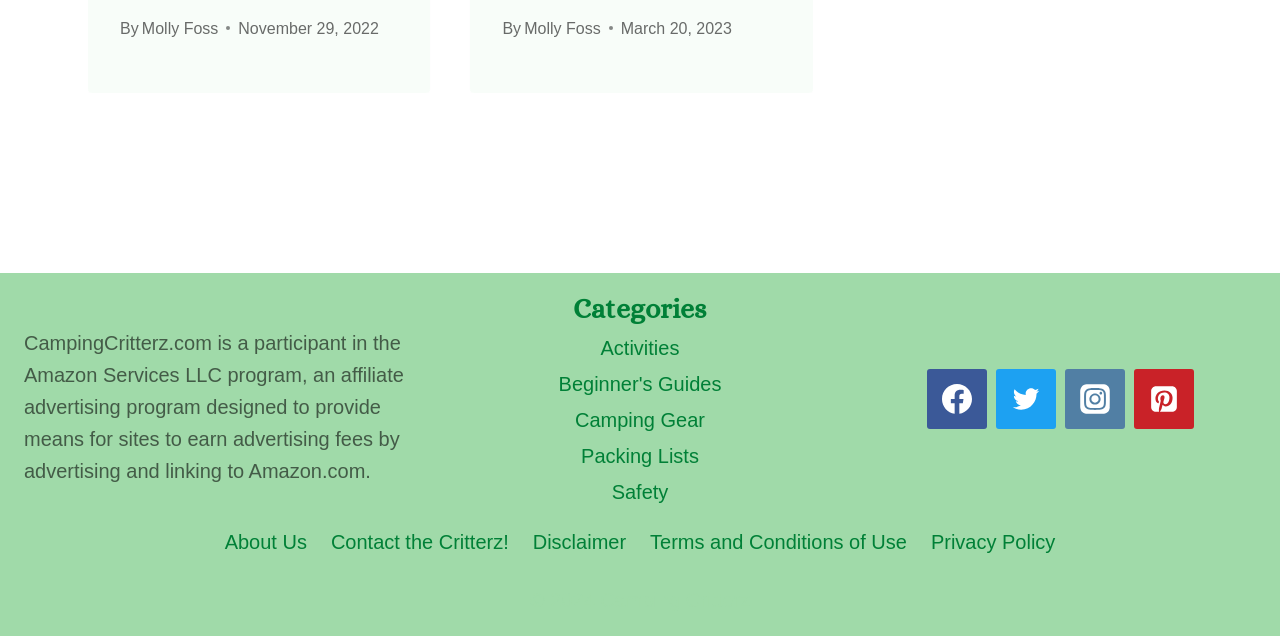Please identify the coordinates of the bounding box that should be clicked to fulfill this instruction: "Follow Camping Critterz on Facebook".

[0.724, 0.581, 0.771, 0.675]